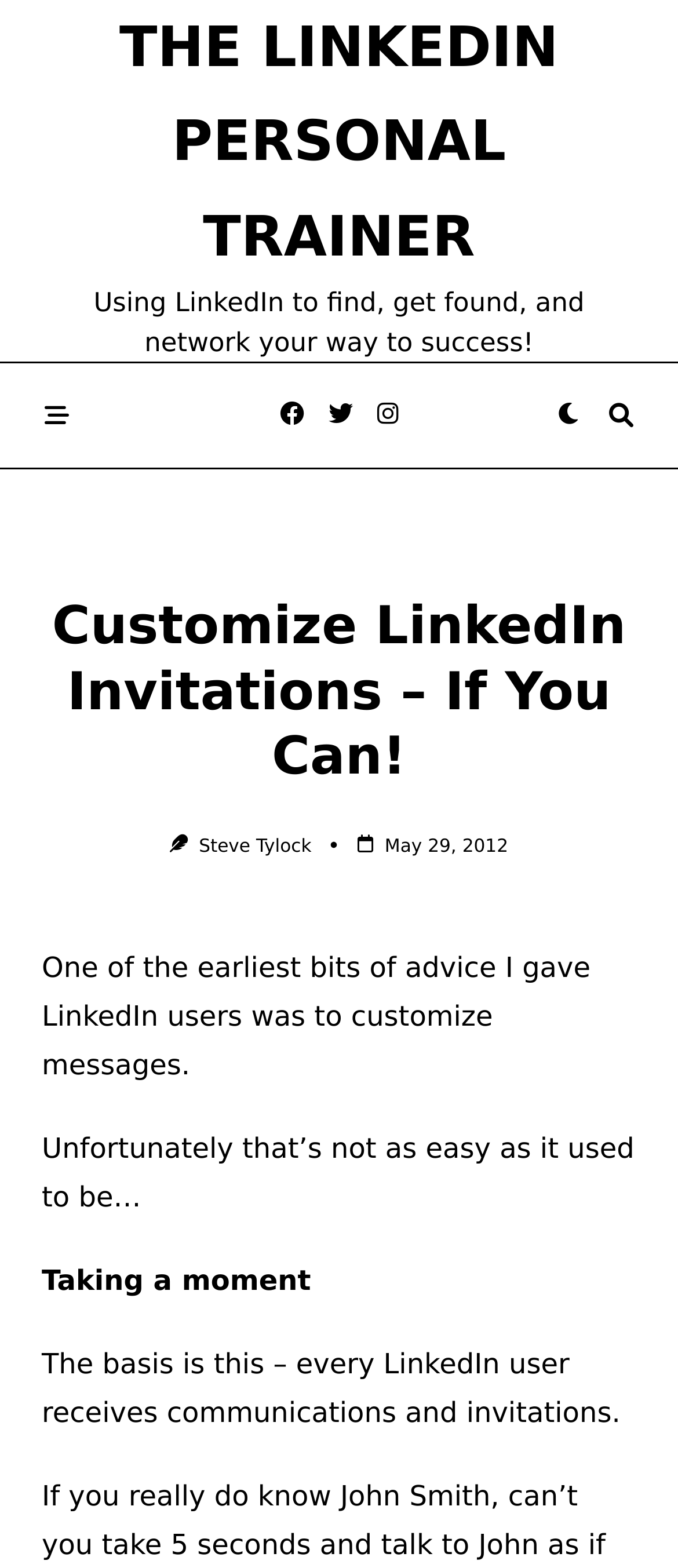Bounding box coordinates must be specified in the format (top-left x, top-left y, bottom-right x, bottom-right y). All values should be floating point numbers between 0 and 1. What are the bounding box coordinates of the UI element described as: The LinkedIn Personal Trainer

[0.176, 0.009, 0.824, 0.172]